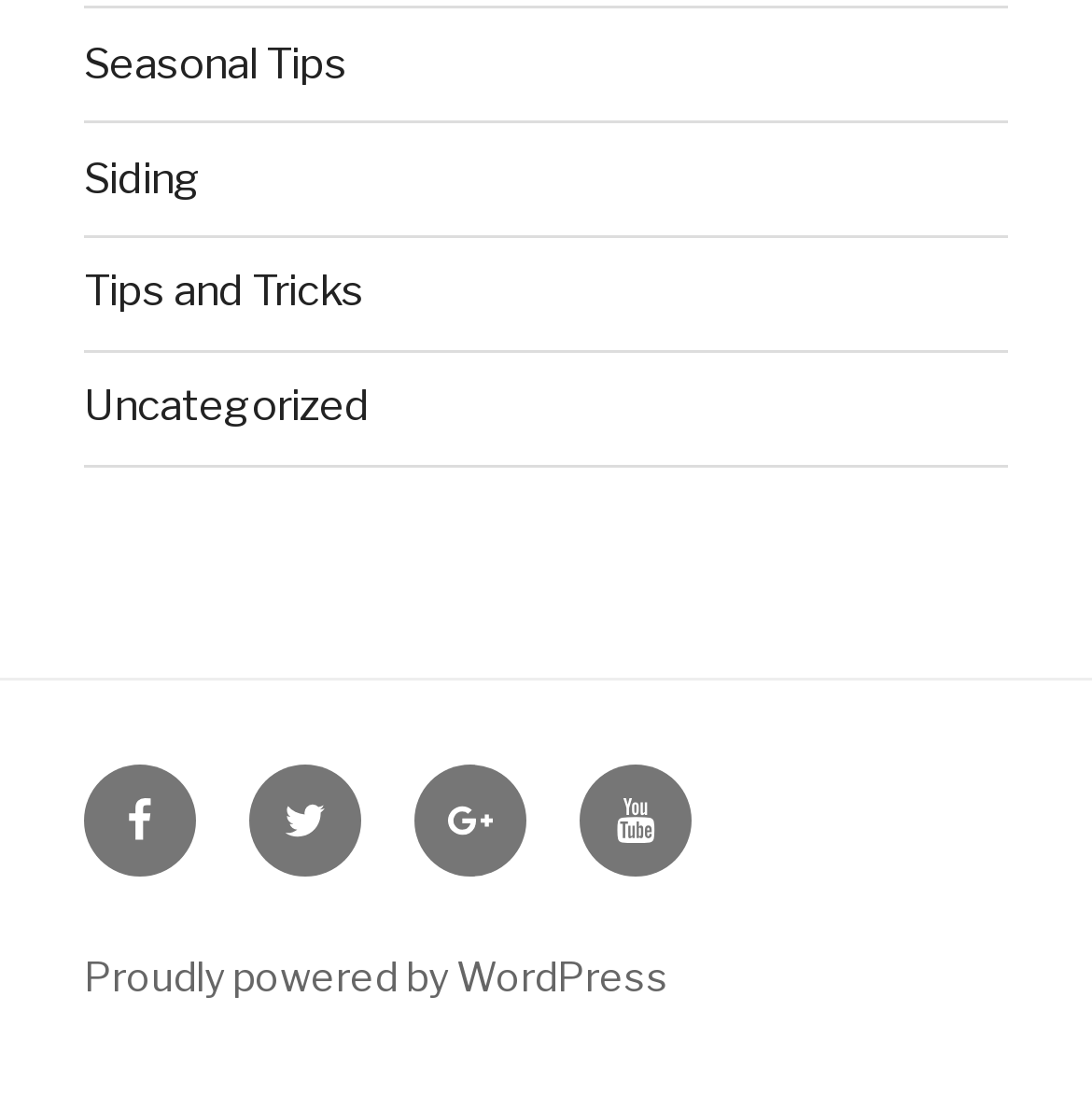What is the last link in the main navigation?
Look at the image and respond with a single word or a short phrase.

Uncategorized